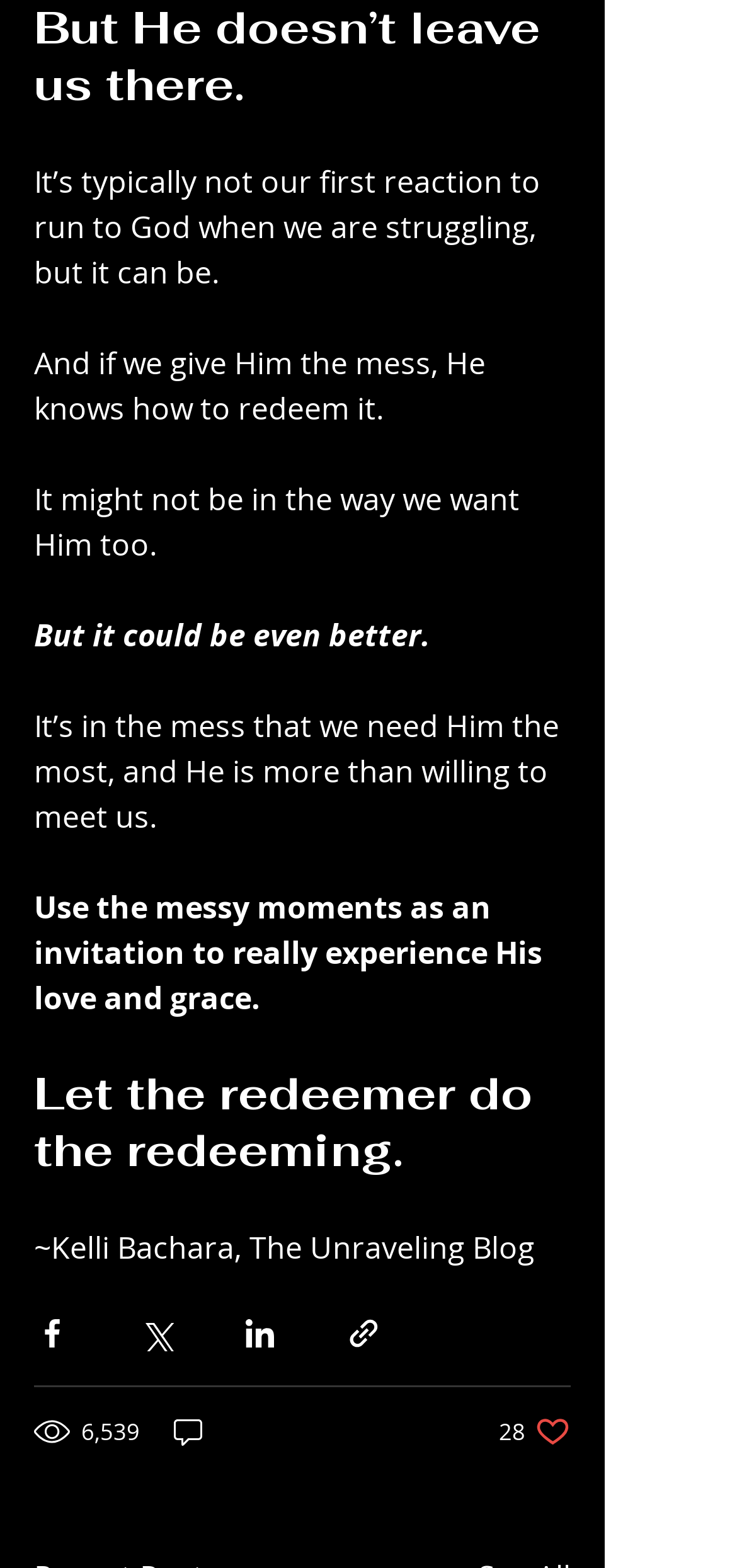How many likes does this post have? Look at the image and give a one-word or short phrase answer.

28